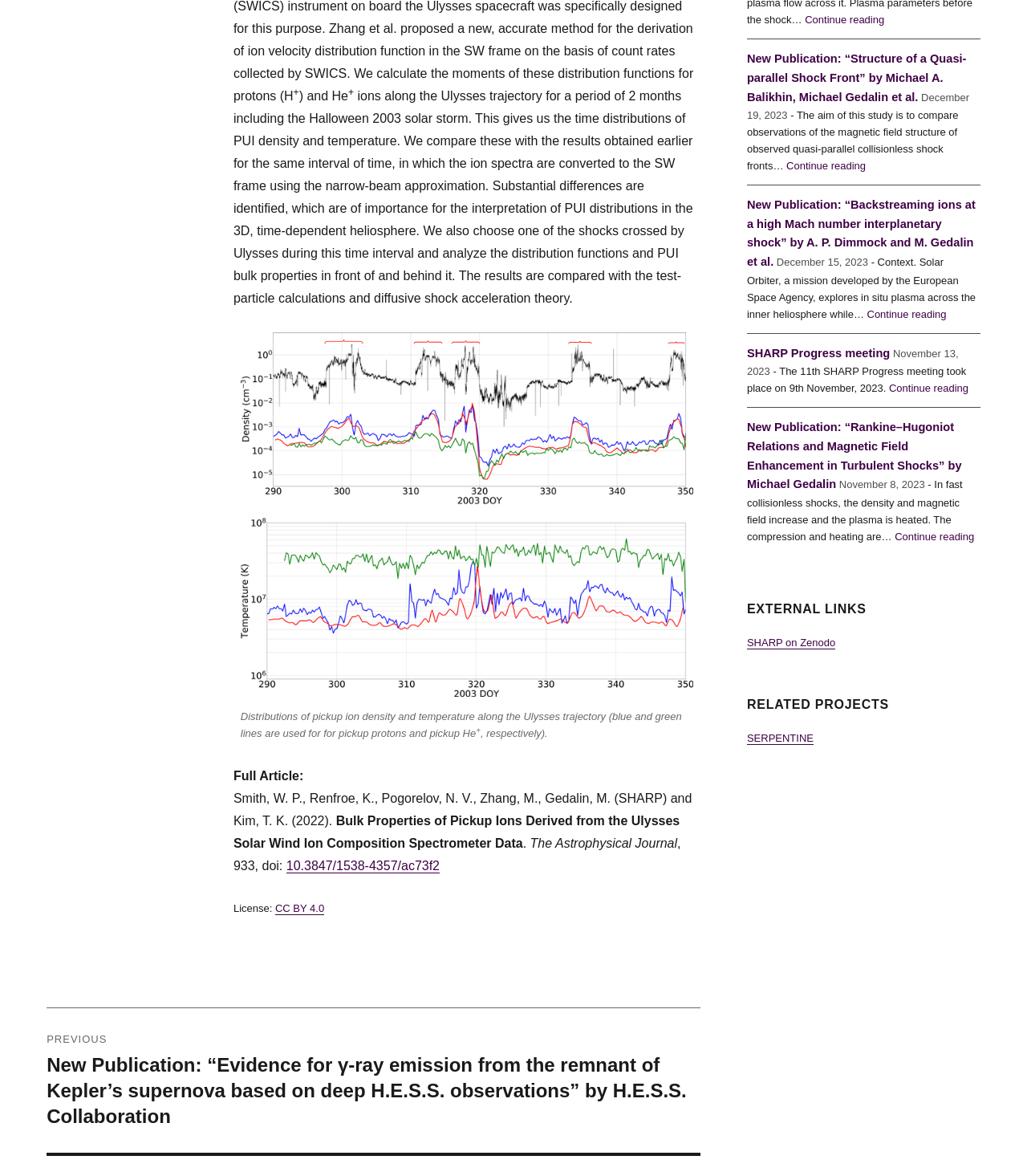Predict the bounding box of the UI element based on this description: "10.3847/1538-4357/ac73f2".

[0.279, 0.73, 0.428, 0.742]